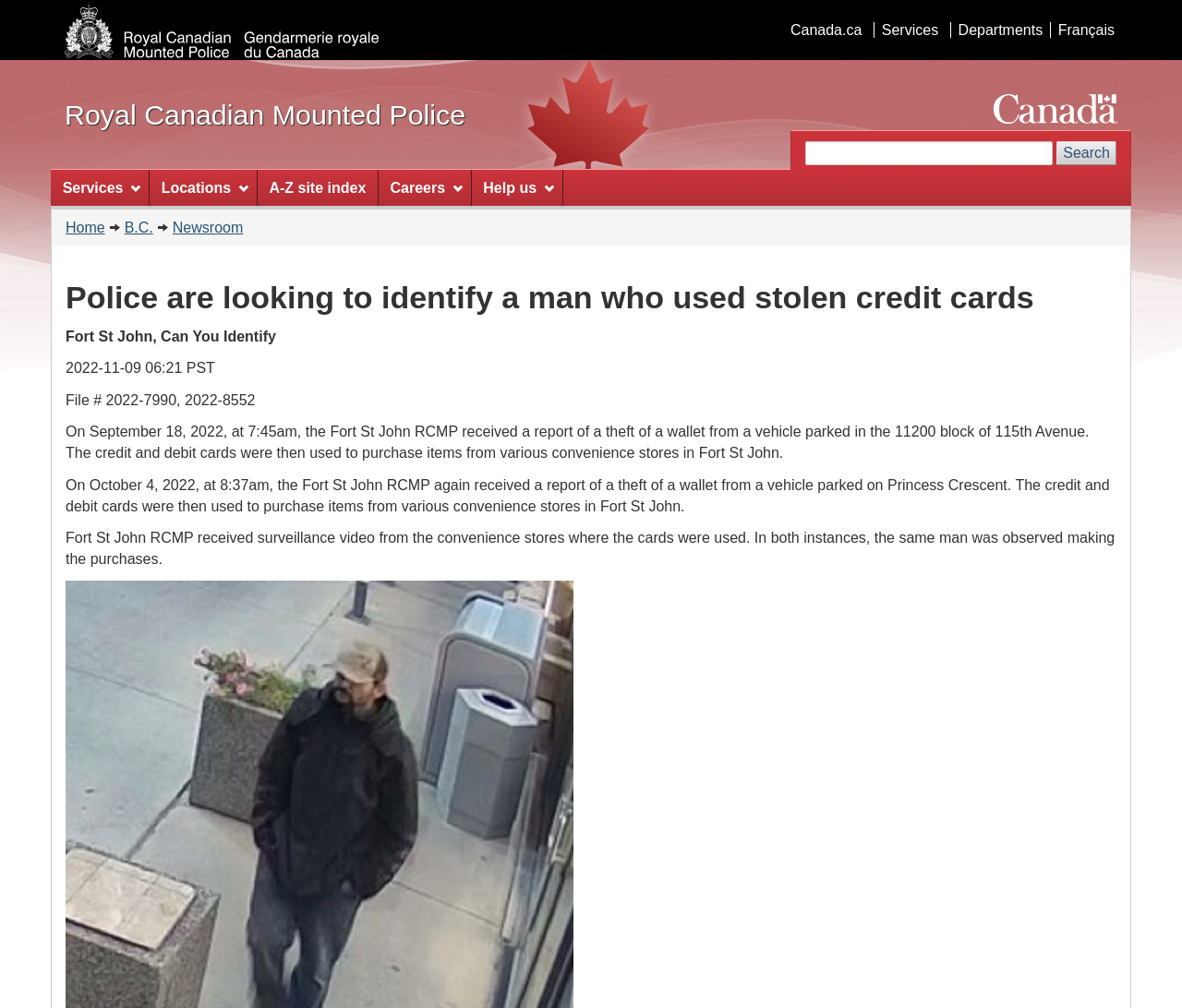Elaborate on the information and visuals displayed on the webpage.

The webpage is about a news article from the Royal Canadian Mounted Police (RCMP) in British Columbia. At the top, there is a logo of the RCMP and a link to the Canada.ca website. Below the logo, there are several links, including "Skip to main content", "Skip to 'About this site'", and "Switch to basic HTML version". 

On the top right, there is a language selection section with a link to "Français". Next to it, there is a search bar with a button and a placeholder text "Search website". 

On the left side, there is a site menu with several menu items, including "Services", "Locations", "A-Z site index", "Careers", and "Help us". 

Below the site menu, there is a breadcrumb navigation section with links to "Home", "B.C.", and "Newsroom". 

The main content of the webpage is an article about a man who used stolen credit cards. The article has a heading "Police are looking to identify a man who used stolen credit cards" and is divided into several paragraphs. The first paragraph mentions a theft of a wallet from a vehicle parked in the 11200 block of 115th Avenue, and the stolen credit and debit cards were used to purchase items from various convenience stores in Fort St John. The second paragraph mentions another theft of a wallet from a vehicle parked on Princess Crescent, and the stolen credit and debit cards were used to purchase items from various convenience stores in Fort St John again. The third paragraph mentions that the RCMP received surveillance video from the convenience stores where the cards were used, and the same man was observed making the purchases in both instances.